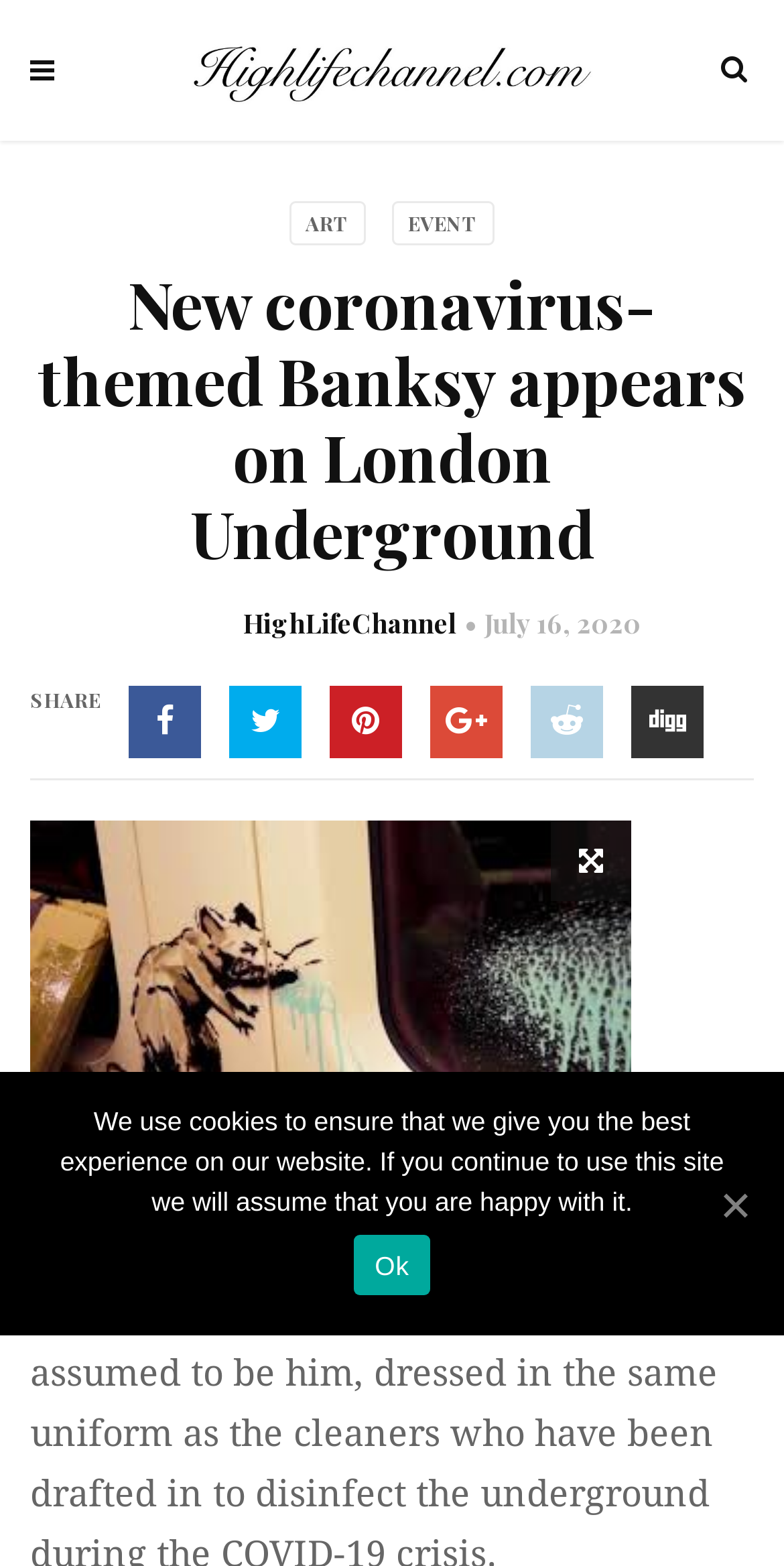What is the name of the channel?
Using the image, answer in one word or phrase.

High Life Channel